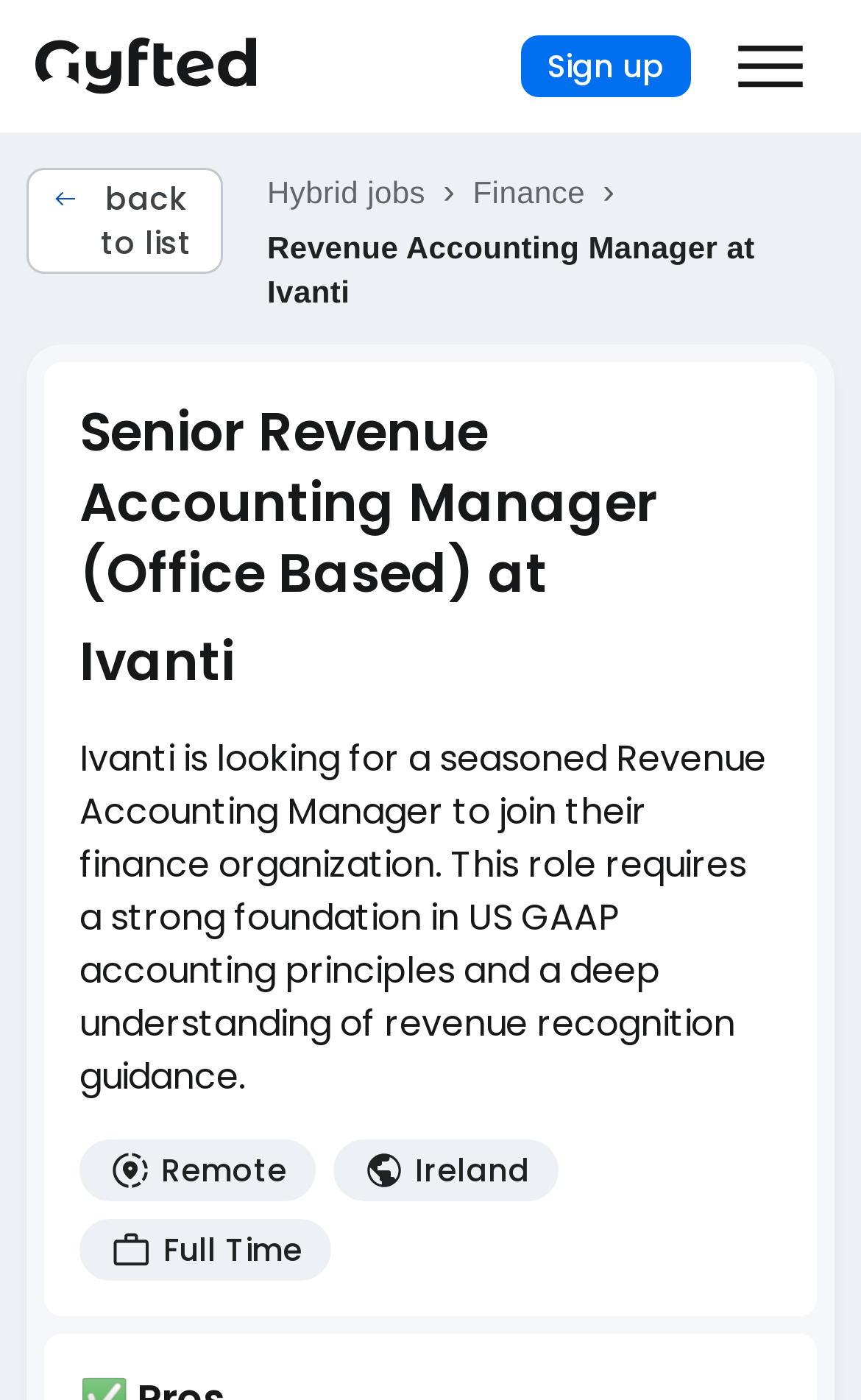Please answer the following question using a single word or phrase: 
What type of job is this?

Full Time